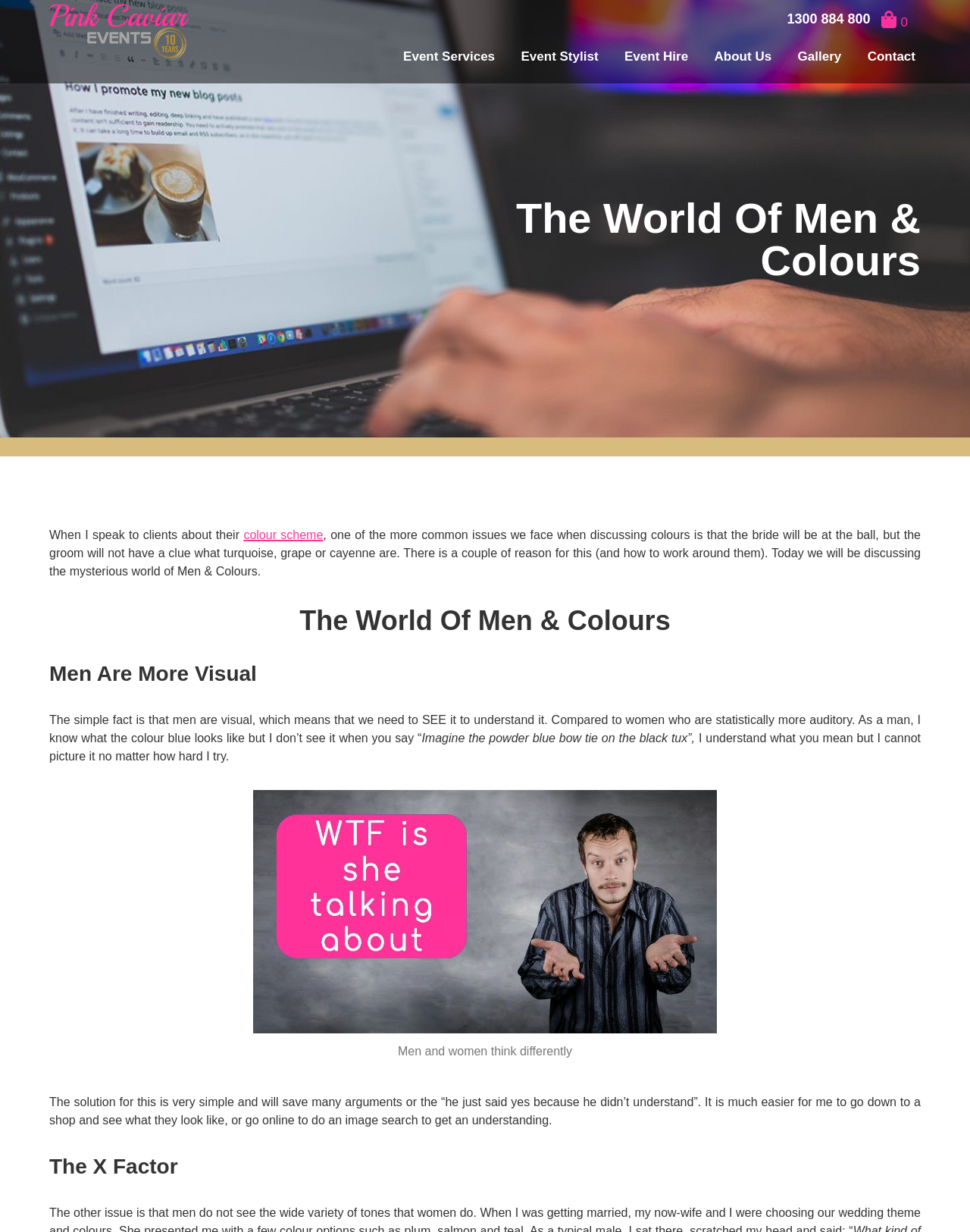Create a detailed narrative of the webpage’s visual and textual elements.

The webpage is about the differences in how men and women perceive colors, specifically in the context of event planning. At the top, there is a logo image of Pink Caviar Events, an event management company in Sydney, accompanied by a link. Below the logo, there is a navigation menu with several links, including "Event Services", "Event Stylist", "Event Hire", "About Us", "Gallery", and "Contact".

The main content of the webpage is divided into sections, each with a heading. The first section, "The World Of Men & Colours", introduces the topic of how men and women see colors differently. The text explains that men are more visual and need to see colors to understand them, whereas women are more auditory and can understand colors through description.

The next section, "Men Are More Visual", provides more details on how men process colors. There is an image of a man looking confused, with a caption that reads "Men and women think differently". The text explains that men need to see colors to understand them, and that this can lead to misunderstandings in communication.

The webpage also includes a section titled "The X Factor", although the content of this section is not explicitly described. Throughout the webpage, there are several links and images, including a phone number and an anniversary logo. Overall, the webpage appears to be an informative article or blog post about the differences in how men and women perceive colors, with a focus on event planning and communication.